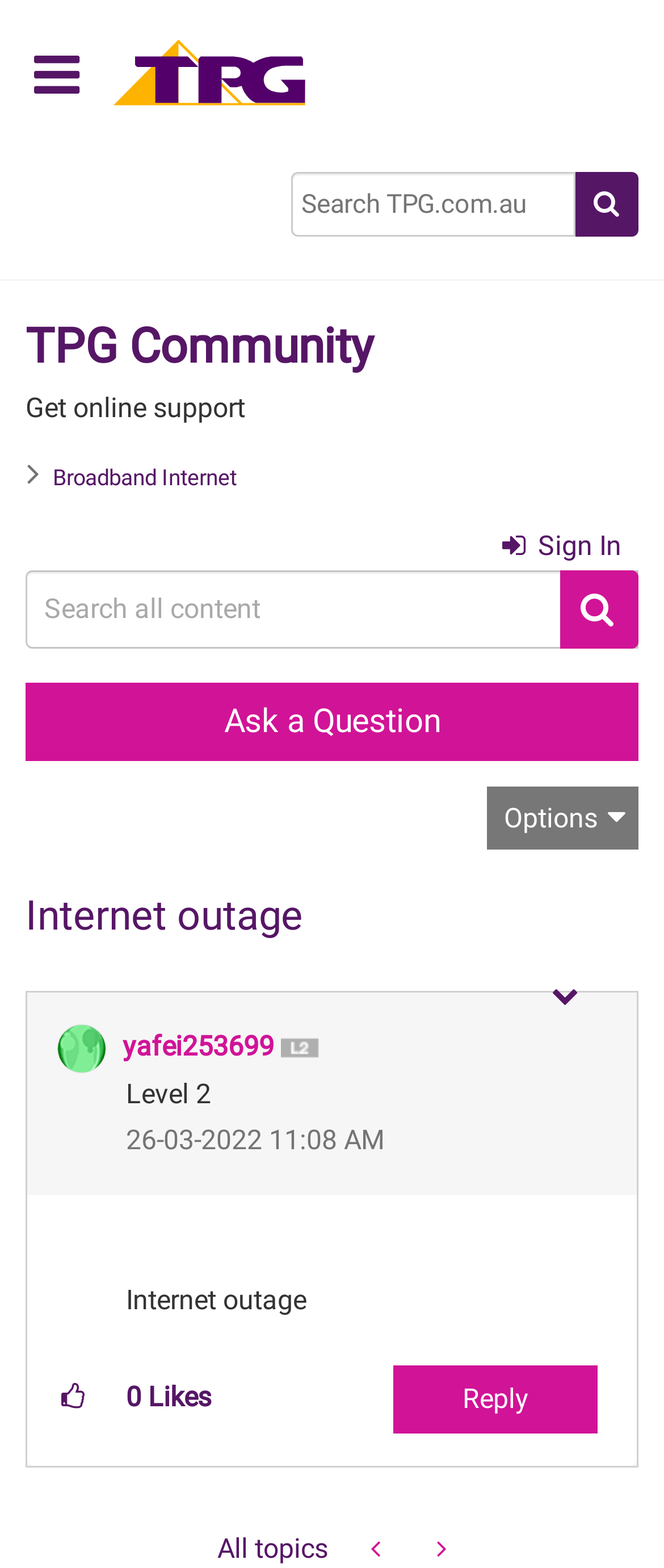Can you find the bounding box coordinates for the element that needs to be clicked to execute this instruction: "Read the 'Life of Christ' article"? The coordinates should be given as four float numbers between 0 and 1, i.e., [left, top, right, bottom].

None